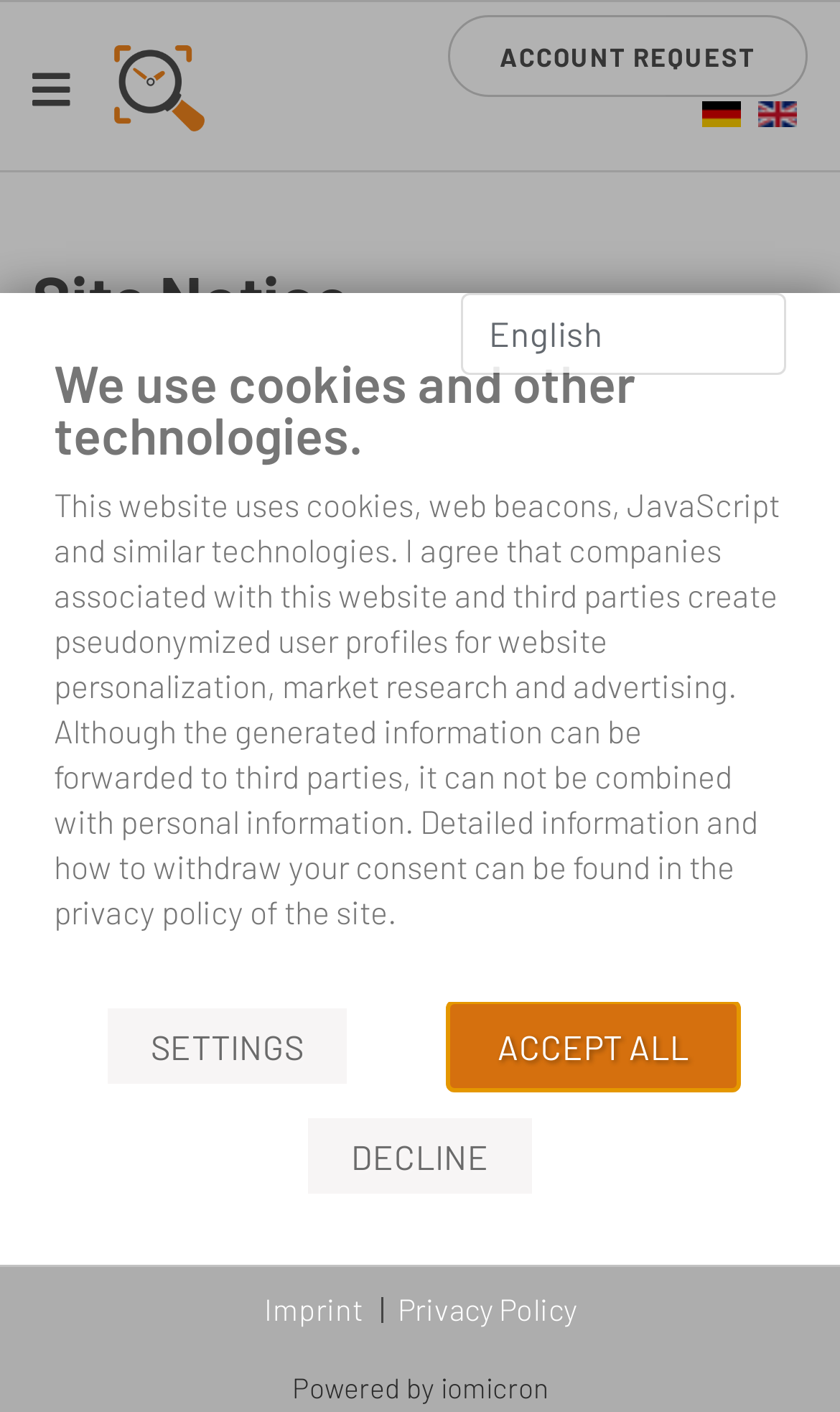Please identify the bounding box coordinates for the region that you need to click to follow this instruction: "Request an account".

[0.533, 0.011, 0.962, 0.069]